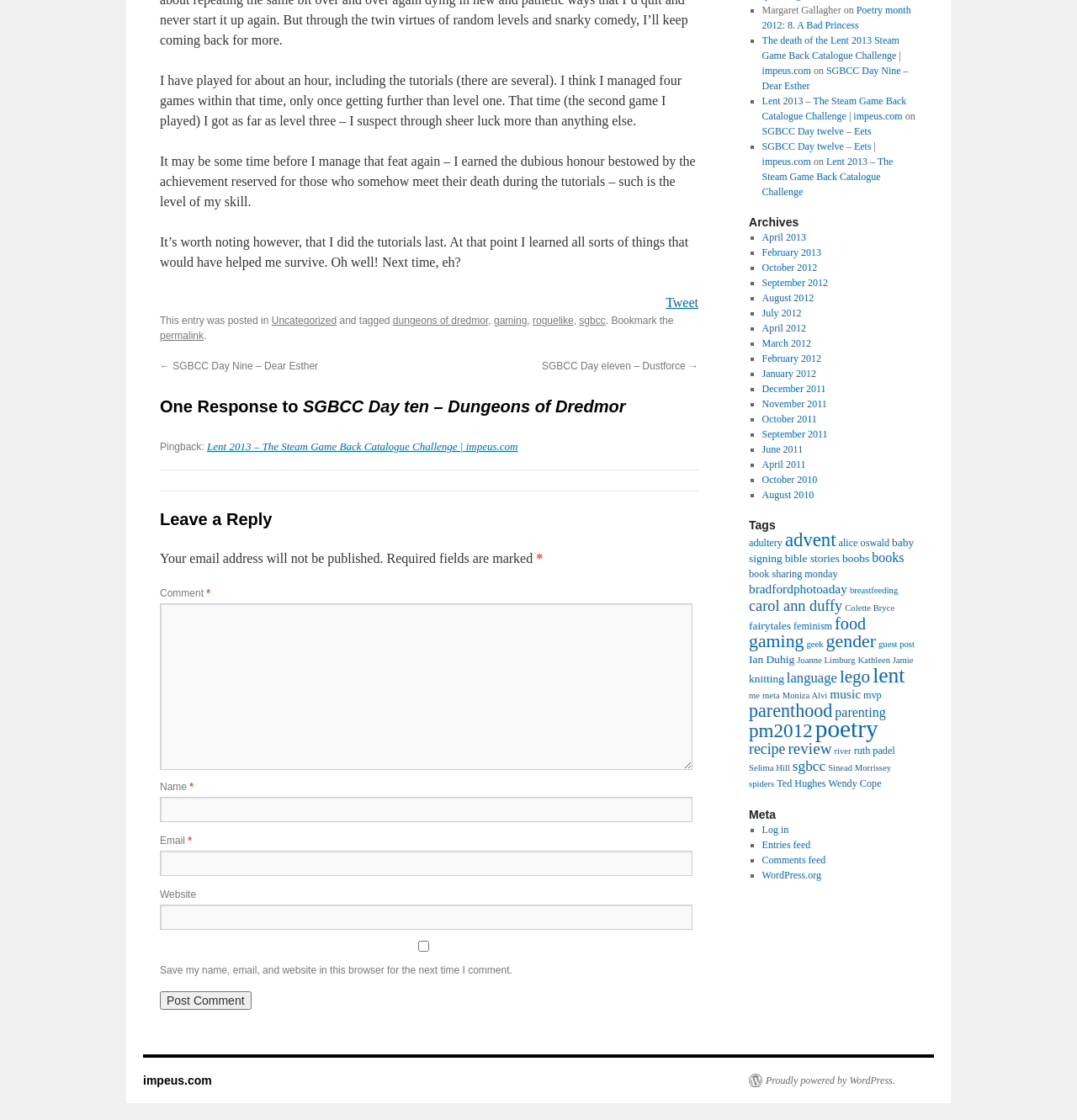Identify the bounding box of the HTML element described here: "parent_node: Email * aria-describedby="email-notes" name="email"". Provide the coordinates as four float numbers between 0 and 1: [left, top, right, bottom].

[0.148, 0.76, 0.643, 0.782]